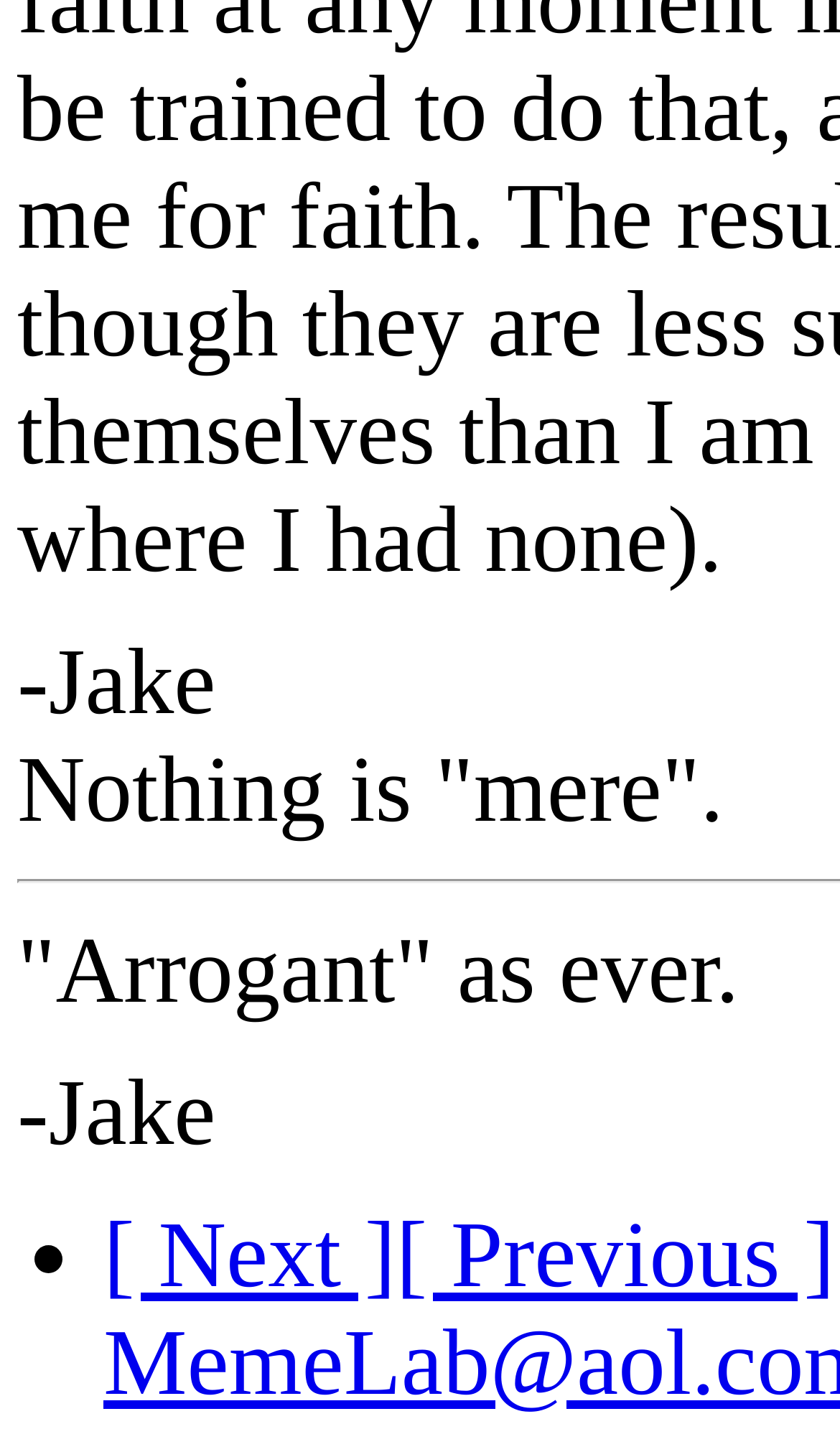Using the information in the image, could you please answer the following question in detail:
What is the purpose of the links at the bottom?

The links '[ Next ]' and '[ Previous ]' are located at the bottom of the webpage, suggesting that they are used for navigation purposes, allowing users to move to the next or previous page or content.